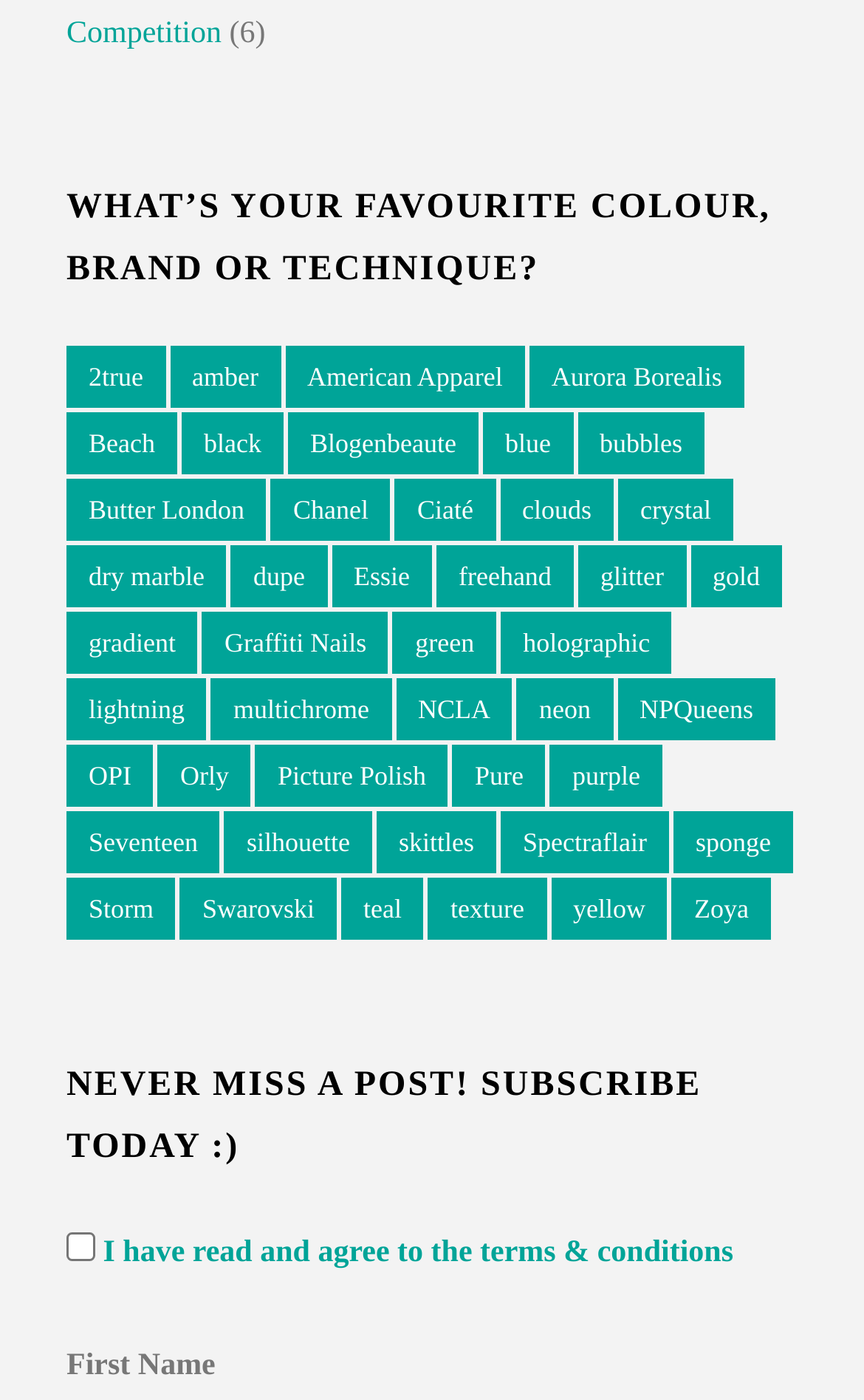What is the first name field label on this webpage?
Look at the image and answer the question with a single word or phrase.

First Name